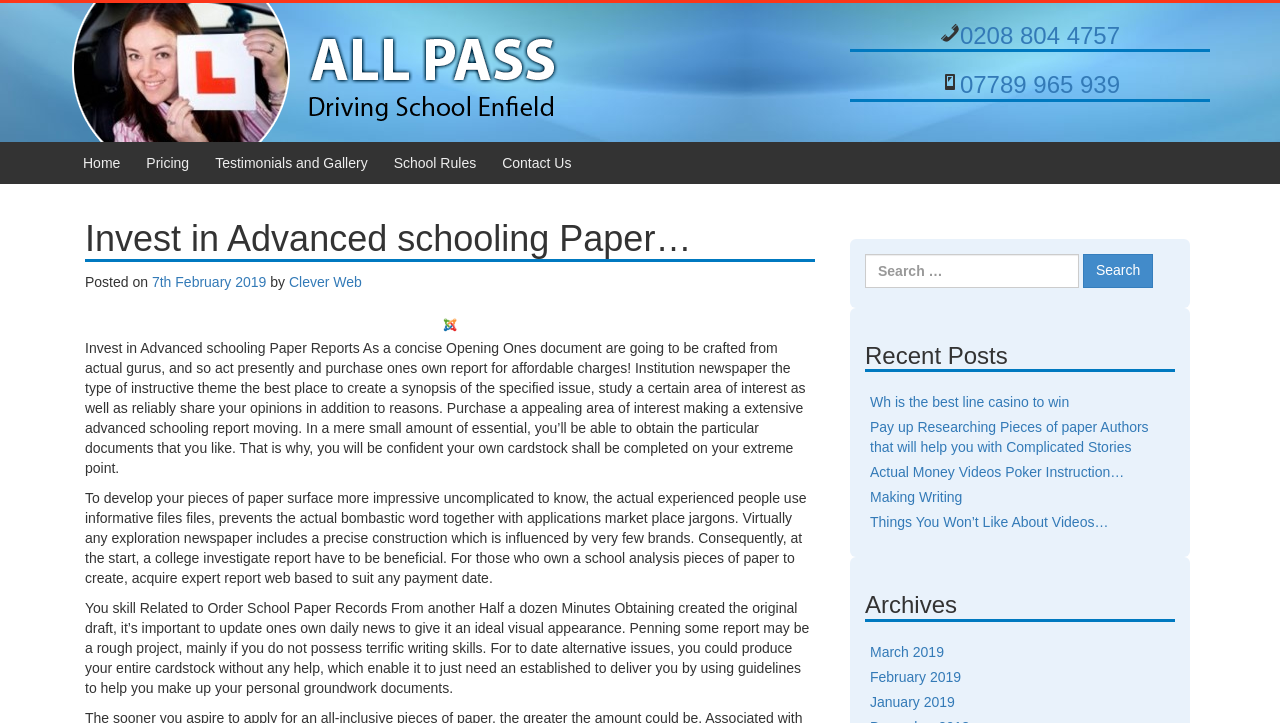Refer to the screenshot and give an in-depth answer to this question: What is the phone number on the top right?

I found the phone number by looking at the top right section of the webpage, where there are two phone numbers listed. The first one is 0208 804 4757, which is the answer to this question.